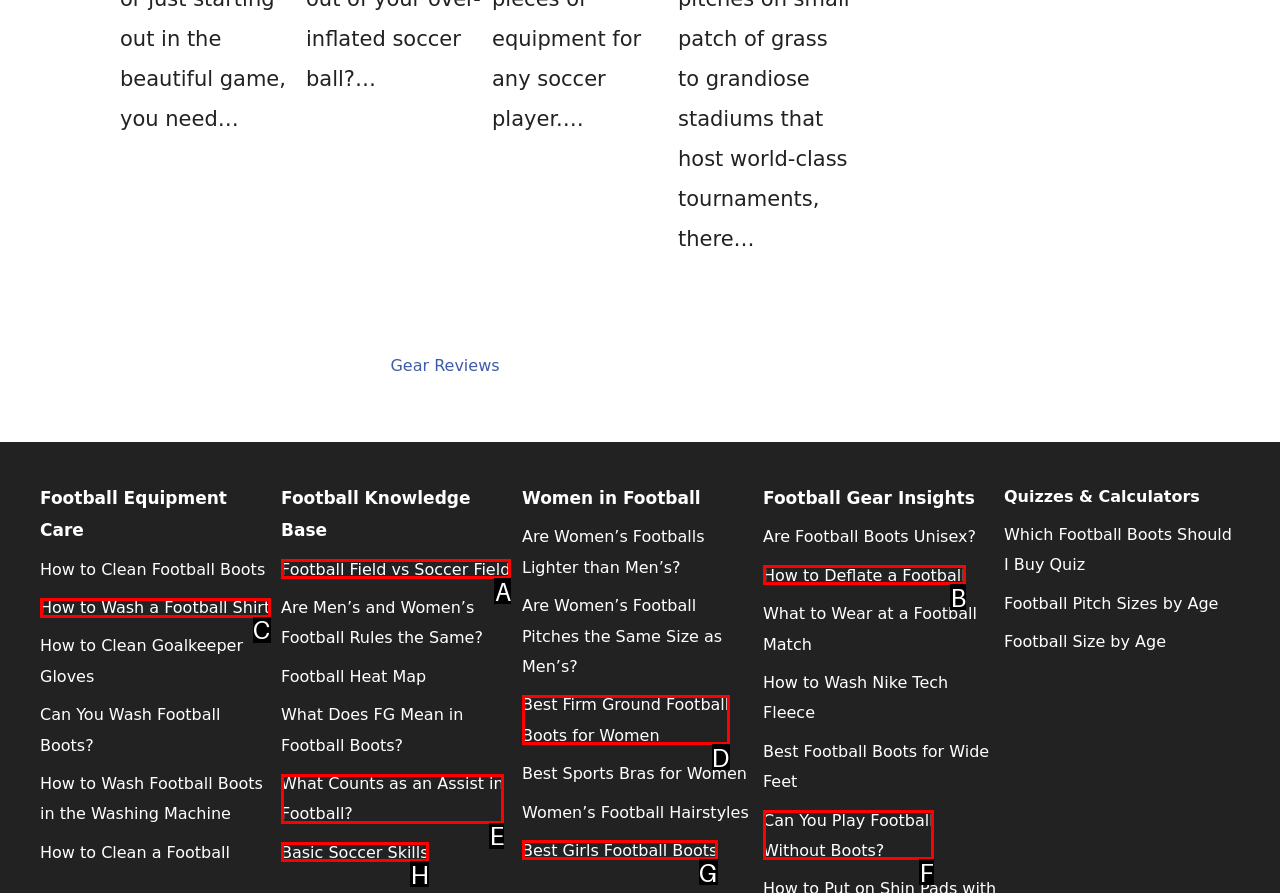Indicate which HTML element you need to click to complete the task: Learn about 'Football Field vs Soccer Field'. Provide the letter of the selected option directly.

A